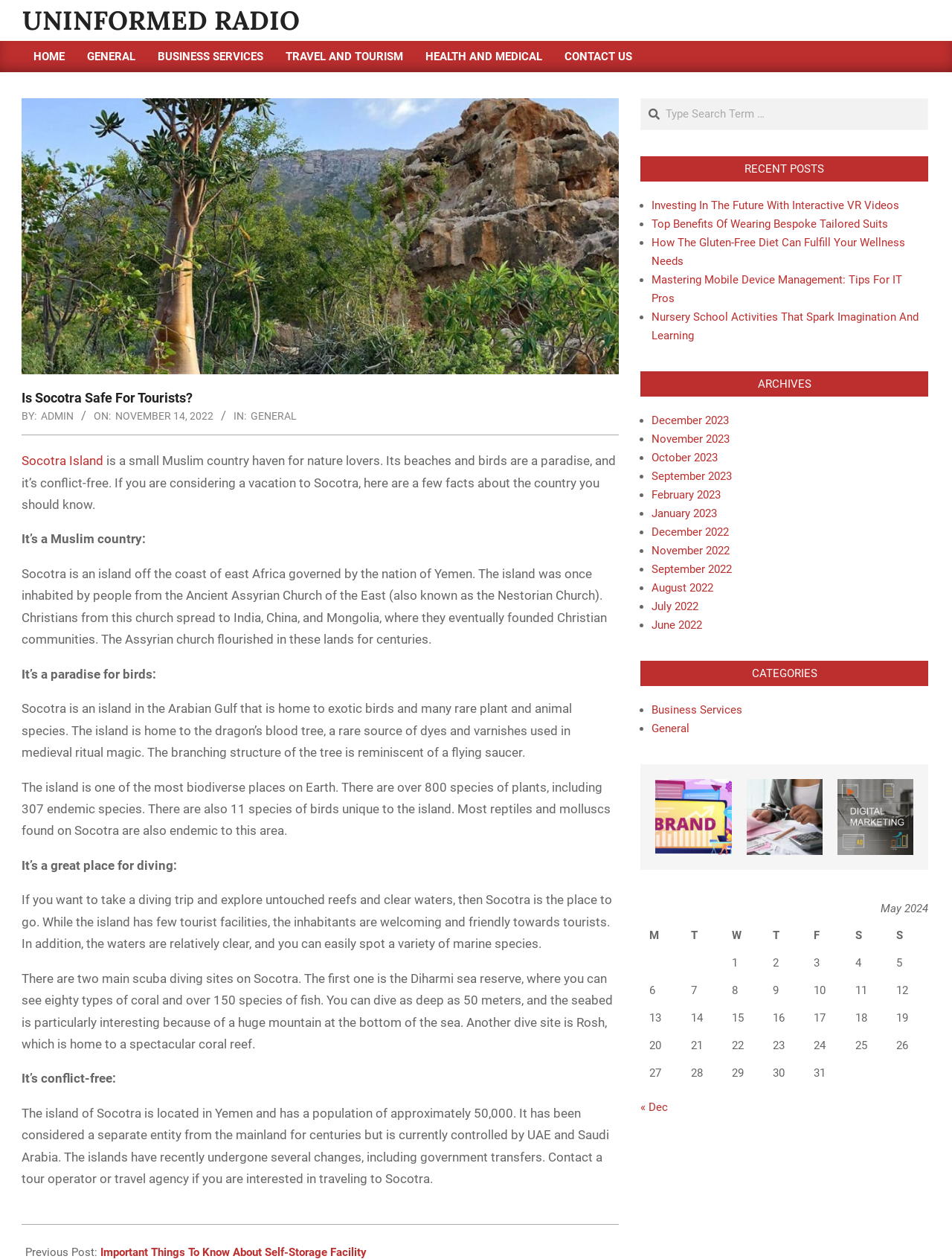What is the name of the website?
Use the information from the screenshot to give a comprehensive response to the question.

The name of the website can be found in the top-left corner of the webpage, where it says 'UNINFORMED RADIO' in a link format.